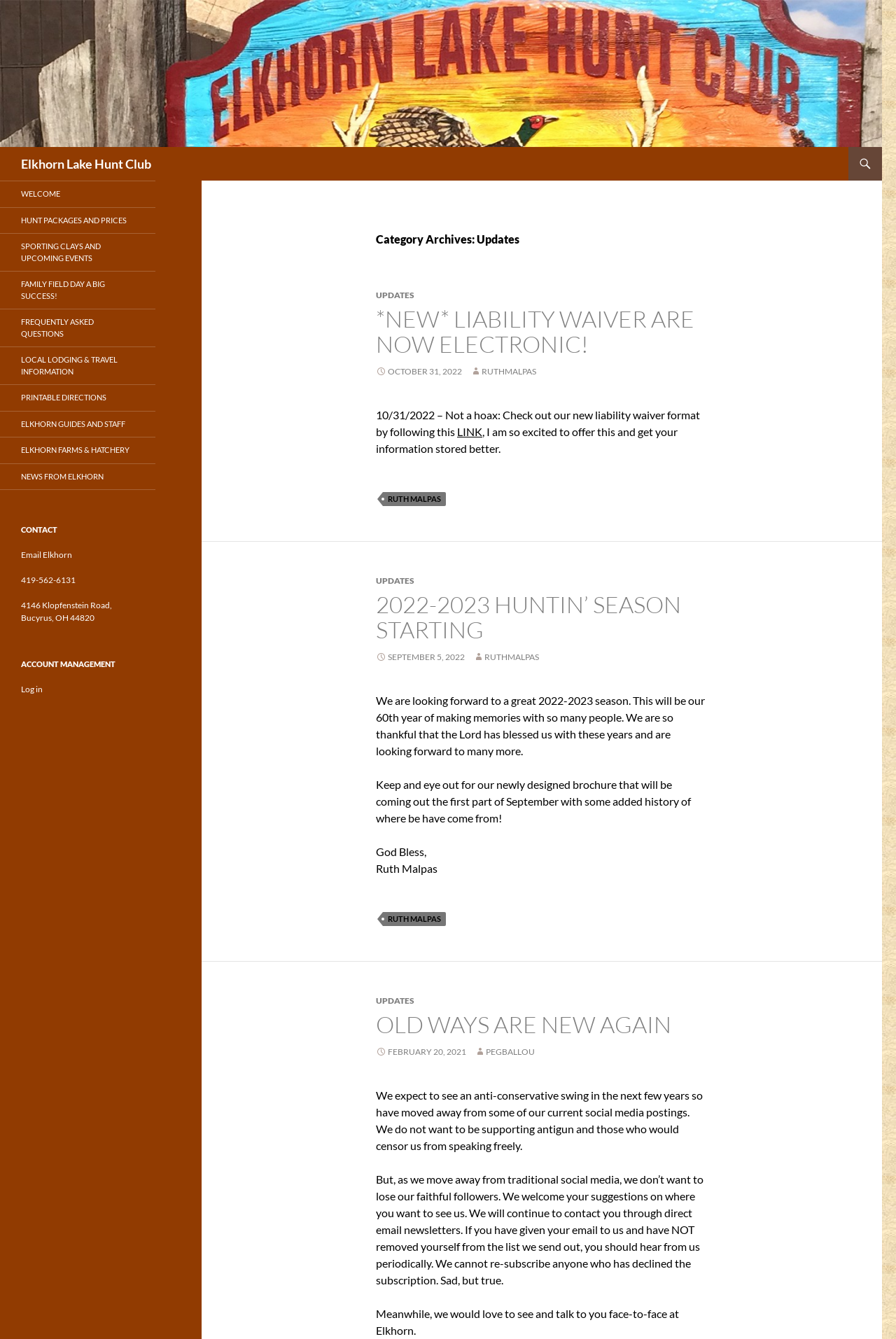Provide the bounding box coordinates in the format (top-left x, top-left y, bottom-right x, bottom-right y). All values are floating point numbers between 0 and 1. Determine the bounding box coordinate of the UI element described as: 2022-2023 Huntin’ Season Starting

[0.42, 0.441, 0.76, 0.481]